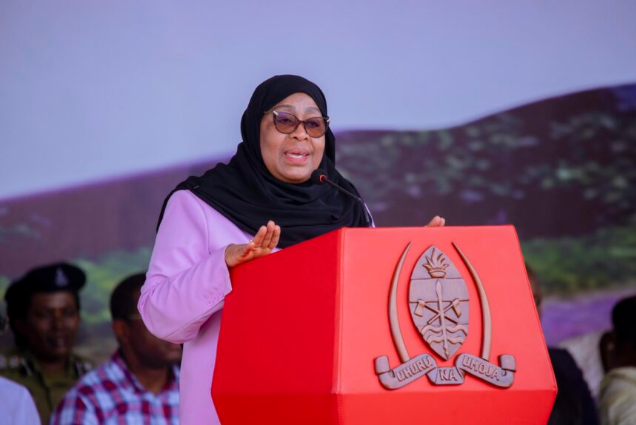Describe all the important aspects and features visible in the image.

In this image, President Samia Suluhu Hassan is speaking at an event, highlighting the launch of the Bagamoyo Fishing Port Project aimed at enhancing Tanzania's blue economy. Dressed in a stylish pink outfit with a black hijab, she stands confidently at a podium adorned with the emblem of Tanzania, conveying her messages with enthusiasm. The background features lush hills, symbolizing the region's natural beauty. This event, which took place on September 19, 2023, marks a significant step in the government's economic development initiatives, showcasing President Samia’s commitment to sustainable fishing practices and economic growth in Tanzania.